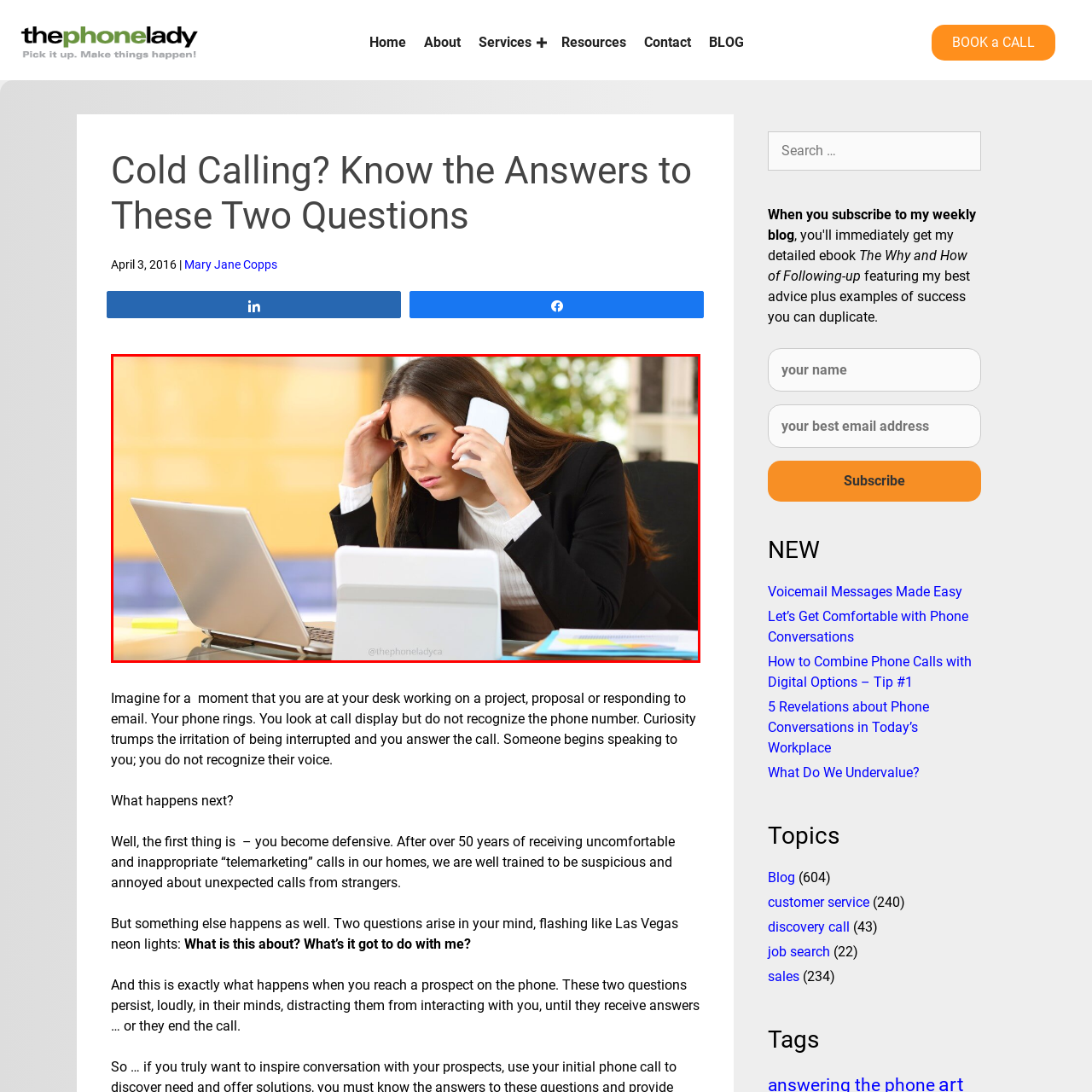Explain comprehensively what is shown in the image marked by the red outline.

The image depicts a stressed woman engaged in a phone conversation, holding her smartphone to her ear while appearing frustrated. She is seated at a desk, with a laptop open in front of her and a tablet placed on the desk. The background is softly blurred, featuring hints of greenery, suggesting a work environment. The expression on her face conveys intense concentration and concern, likely due to the unexpected nature of the call. This visual encapsulates the challenges and emotional toll of cold calling in a professional setting, reflecting how moments of sudden disruption can lead to feelings of anxiety and distraction. The situation resonates with themes of communication challenges and the complexities of engaging with unknown callers.